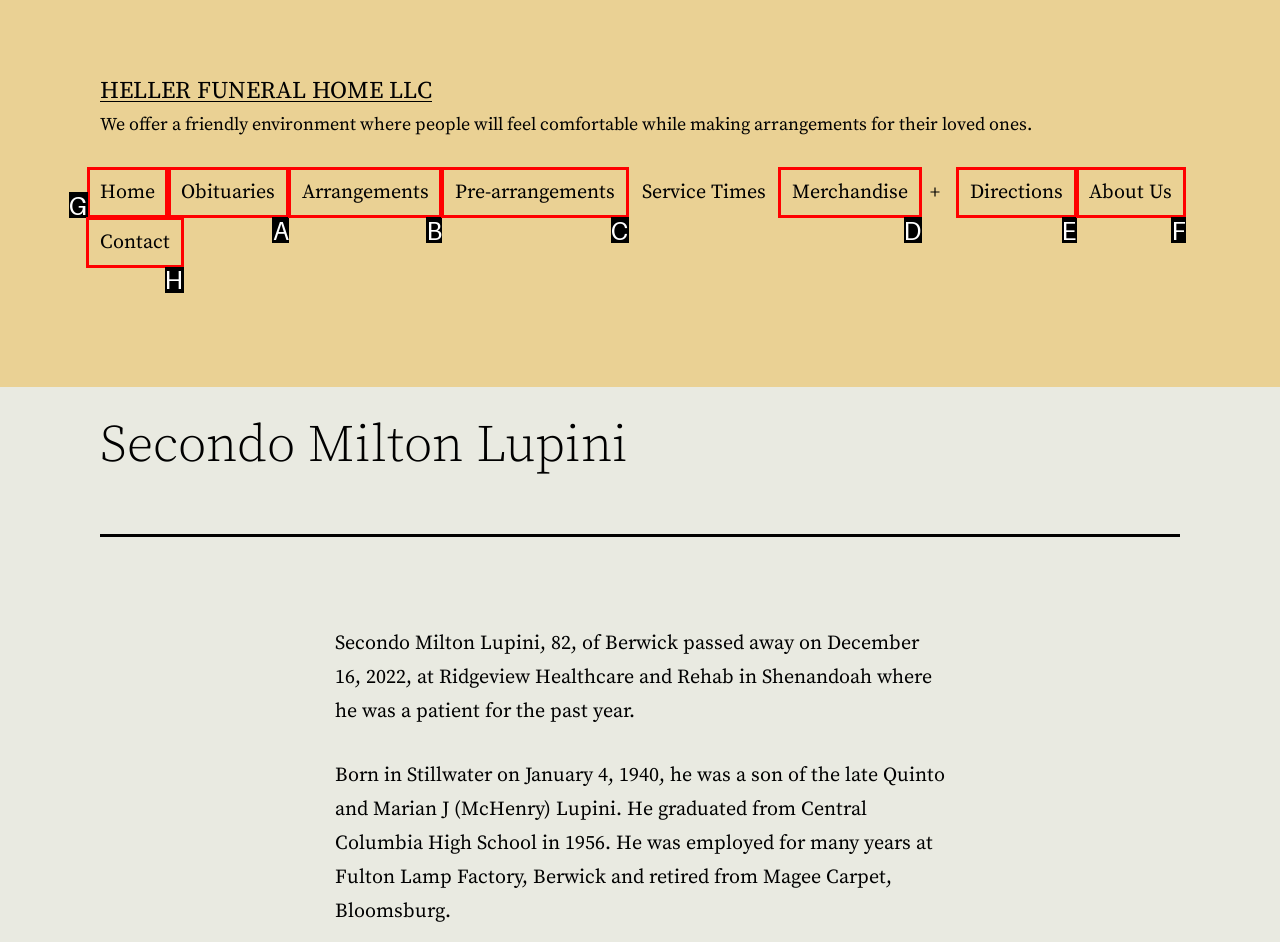Identify the letter of the UI element you need to select to accomplish the task: Click on Home.
Respond with the option's letter from the given choices directly.

G